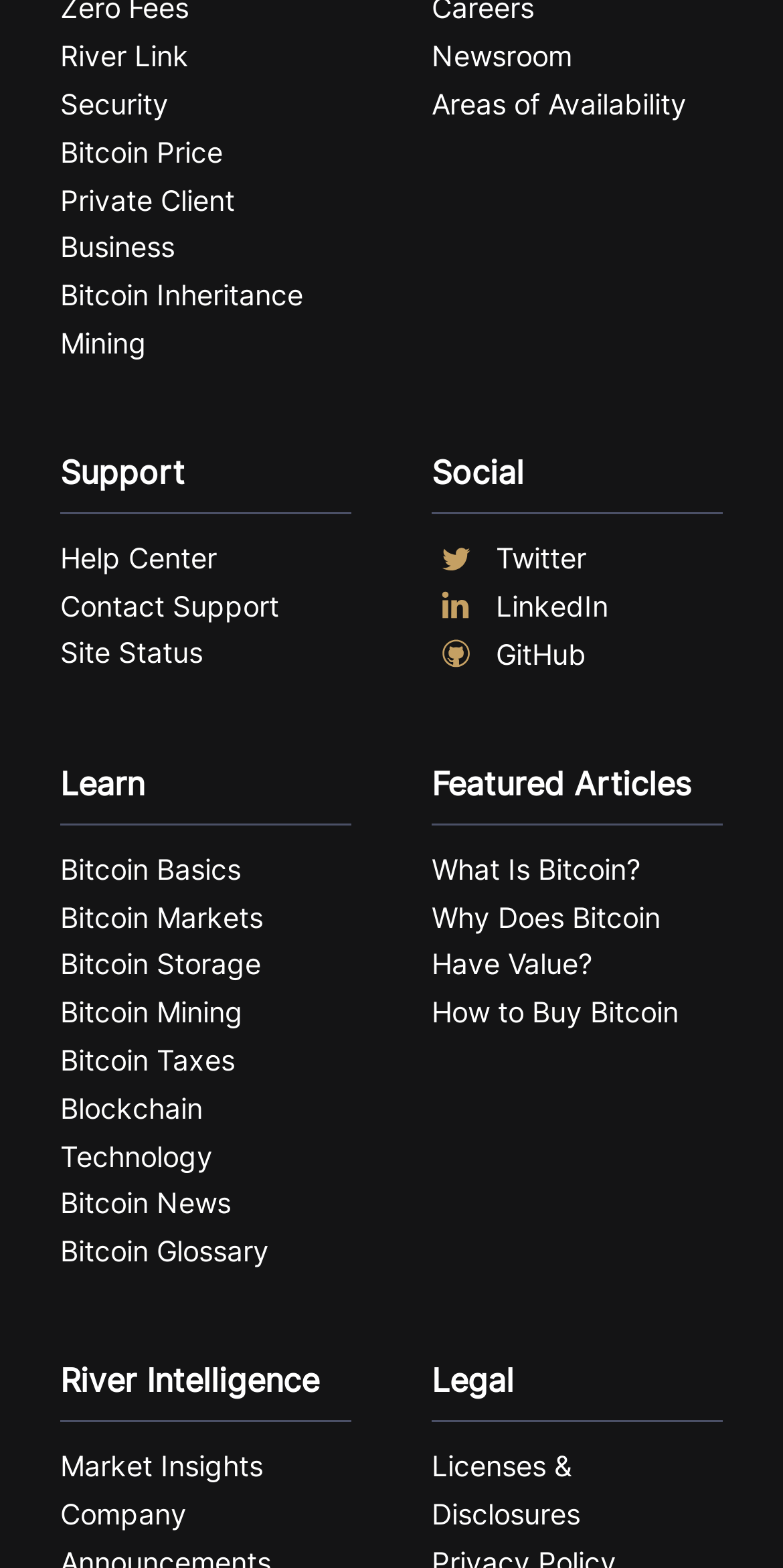Pinpoint the bounding box coordinates for the area that should be clicked to perform the following instruction: "Contact Support".

[0.077, 0.371, 0.449, 0.401]